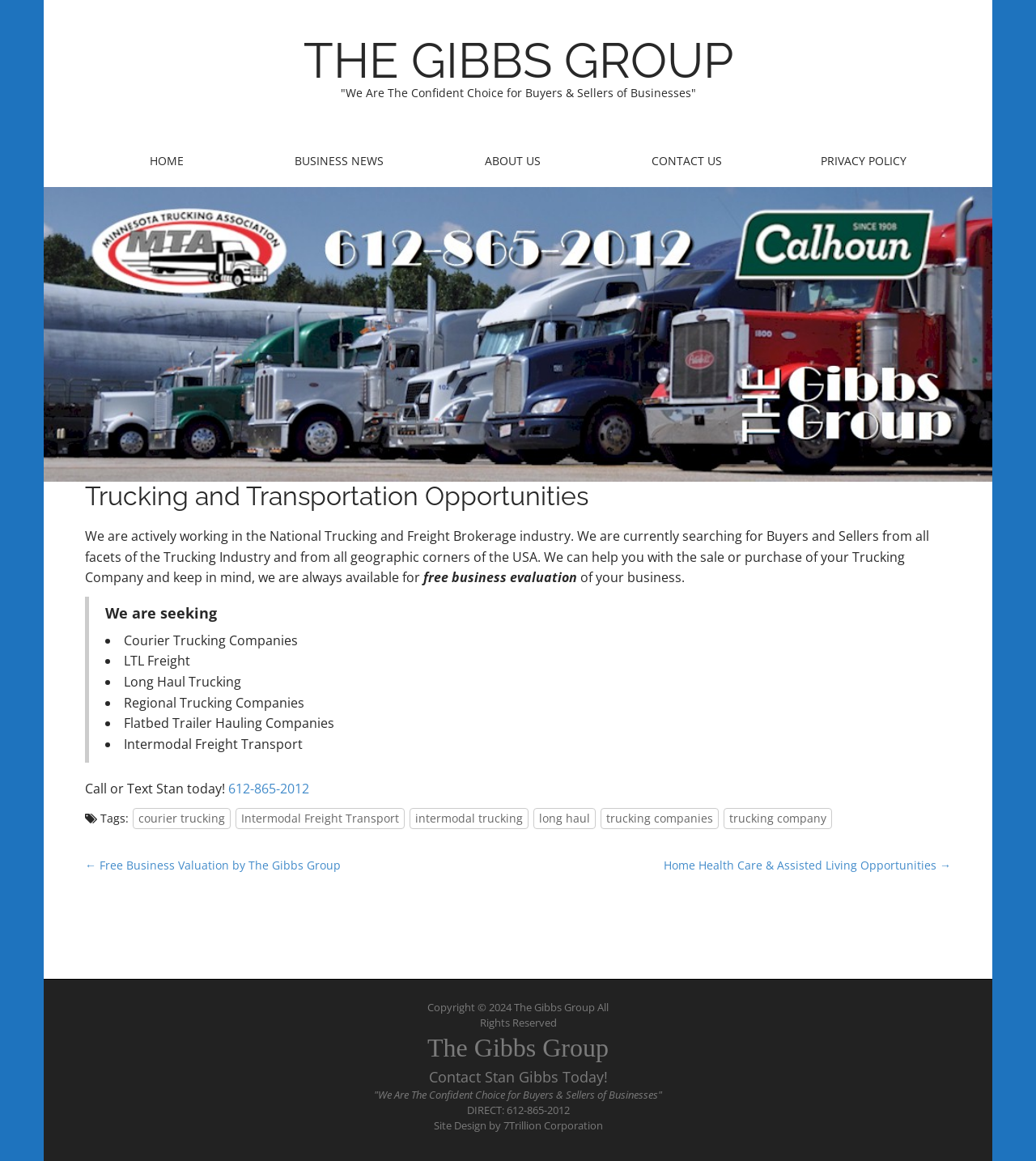Using the description "Publication Fee", locate and provide the bounding box of the UI element.

None